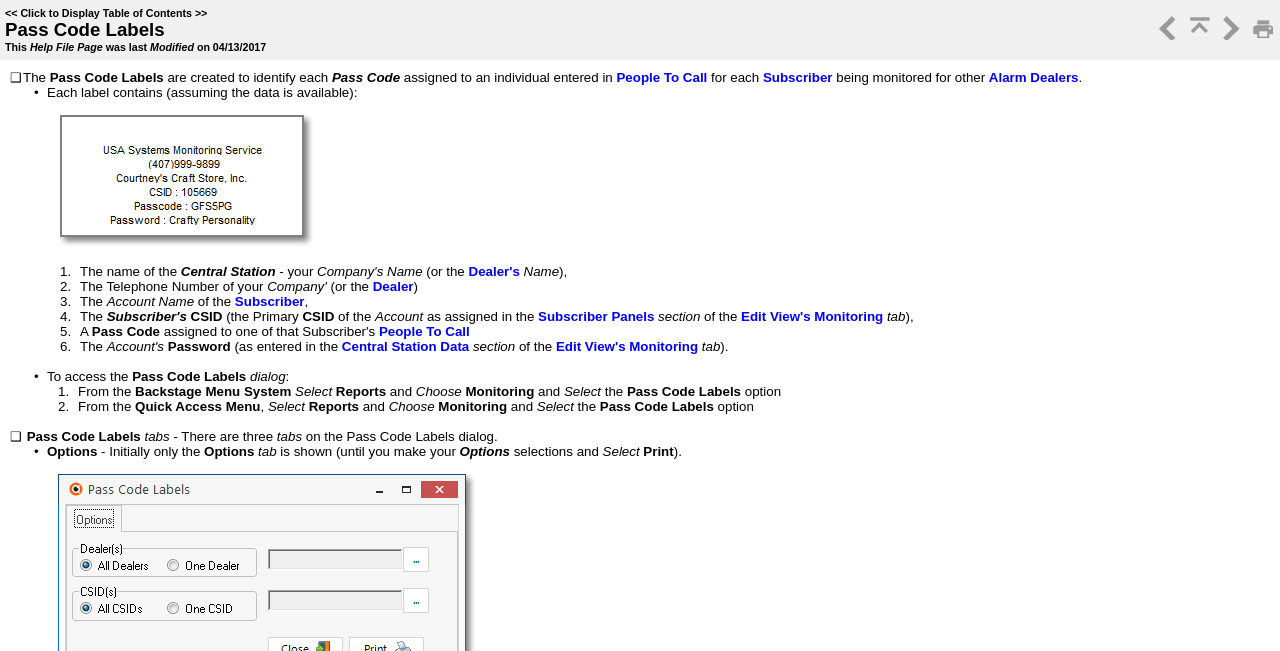Locate the bounding box coordinates of the element that should be clicked to fulfill the instruction: "Learn about Alarm Dealers".

[0.773, 0.108, 0.843, 0.131]